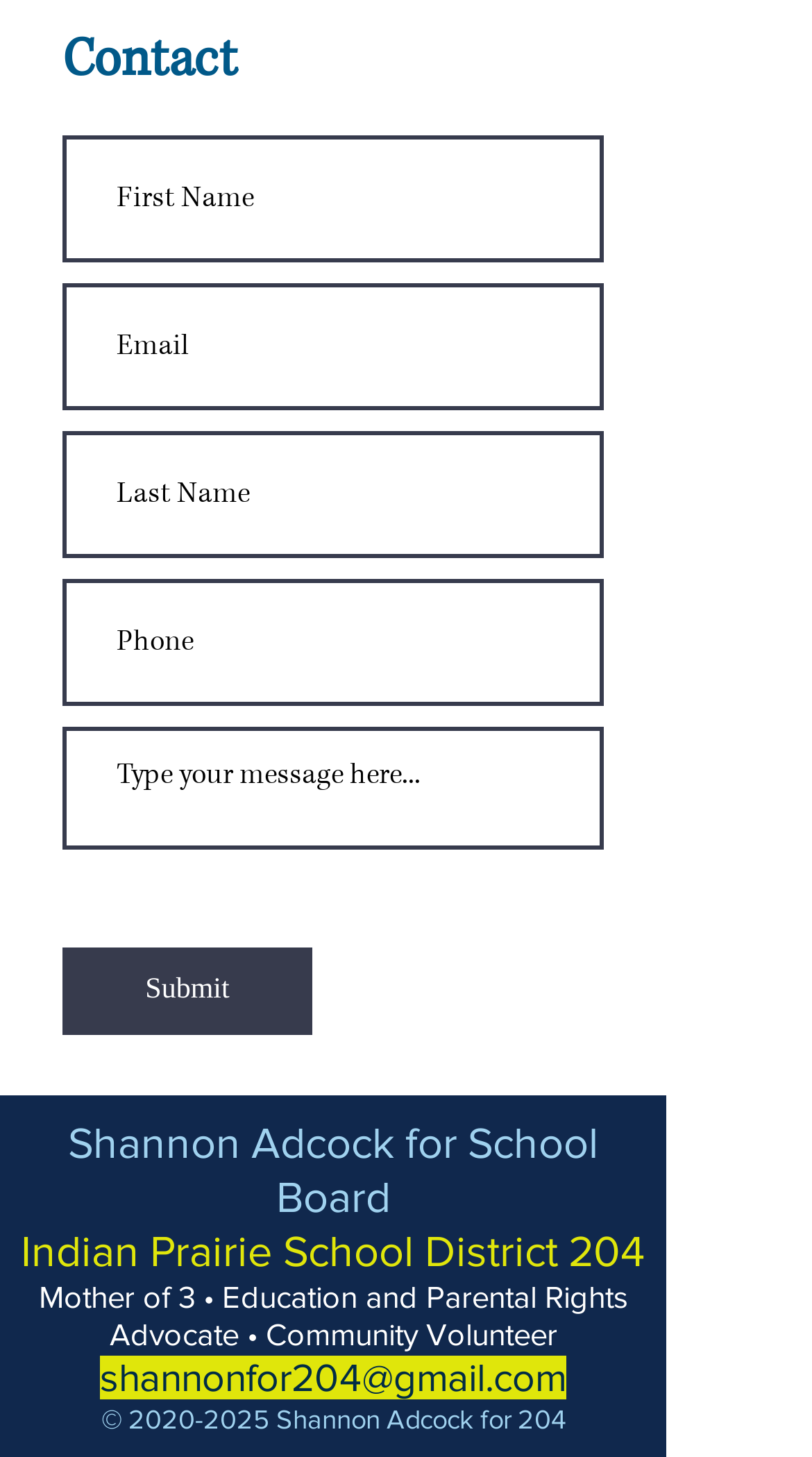What is the school district mentioned on this webpage?
Examine the image closely and answer the question with as much detail as possible.

I can see a static text element with the text 'Indian Prairie School District 204', which suggests that this is the school district mentioned on this webpage.